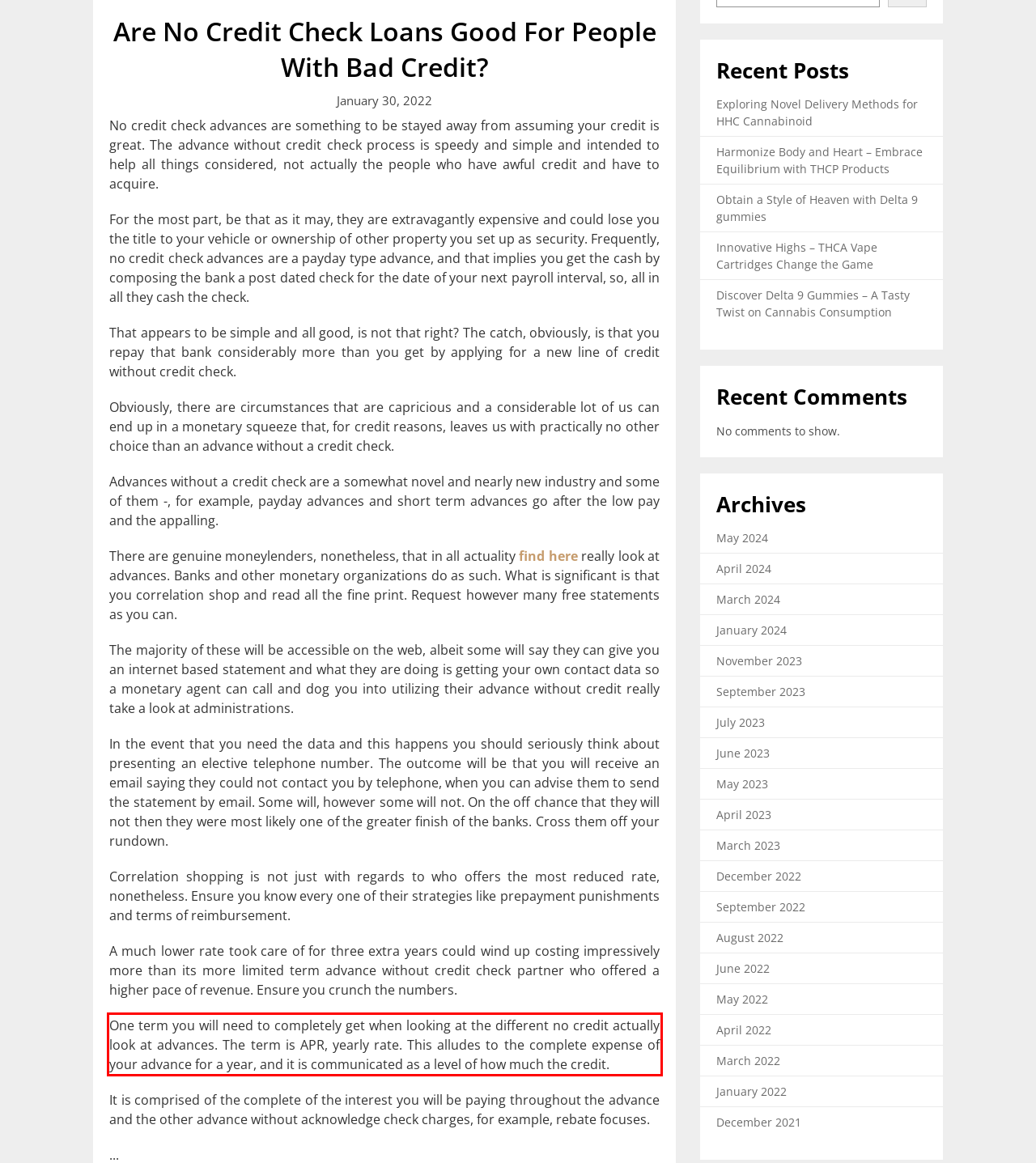Within the screenshot of a webpage, identify the red bounding box and perform OCR to capture the text content it contains.

One term you will need to completely get when looking at the different no credit actually look at advances. The term is APR, yearly rate. This alludes to the complete expense of your advance for a year, and it is communicated as a level of how much the credit.